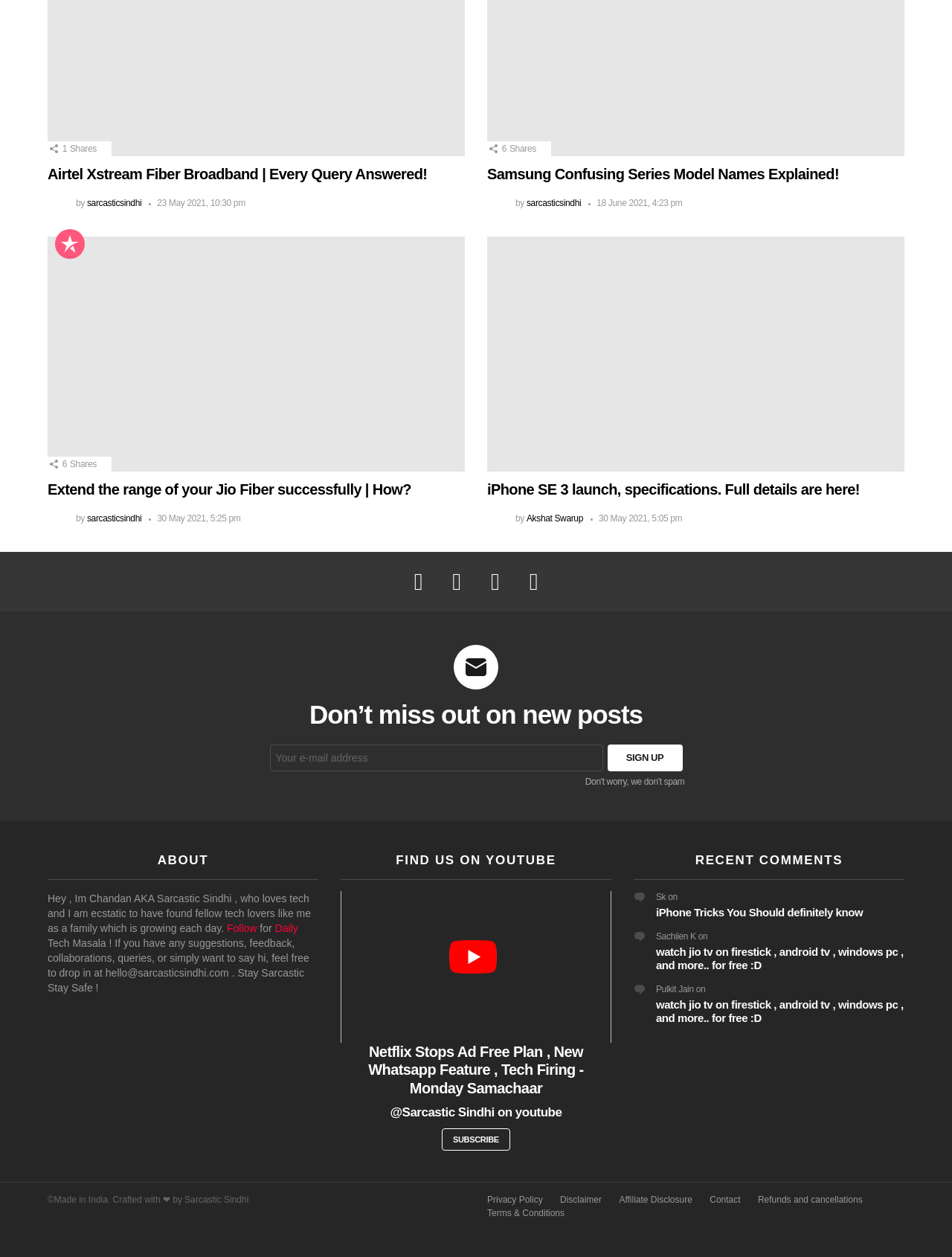Please determine the bounding box coordinates of the element to click in order to execute the following instruction: "Click the ABOUT link". The coordinates should be four float numbers between 0 and 1, specified as [left, top, right, bottom].

[0.05, 0.678, 0.334, 0.7]